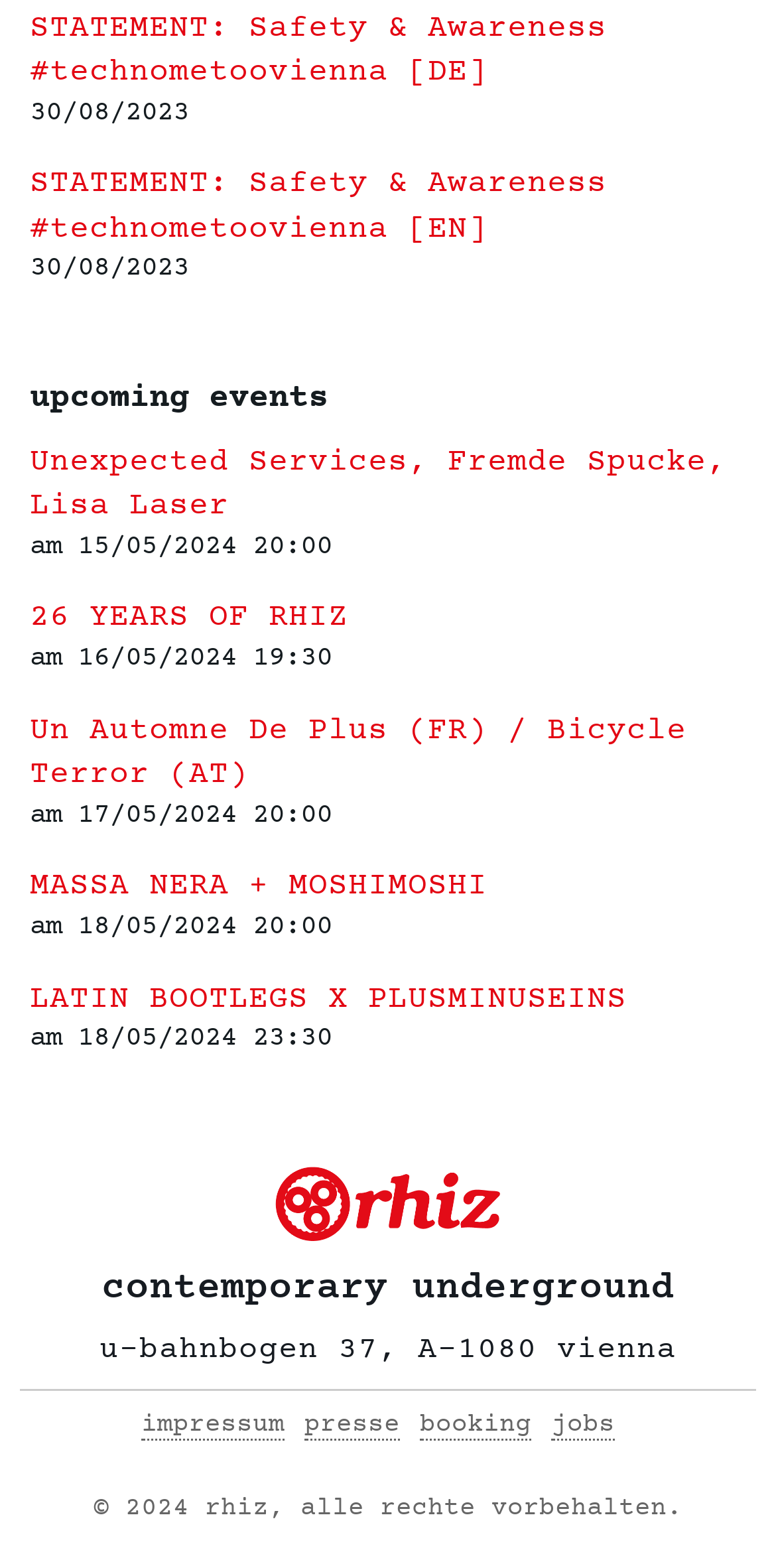Please identify the bounding box coordinates of the clickable area that will allow you to execute the instruction: "Click on Rolloplast link".

None